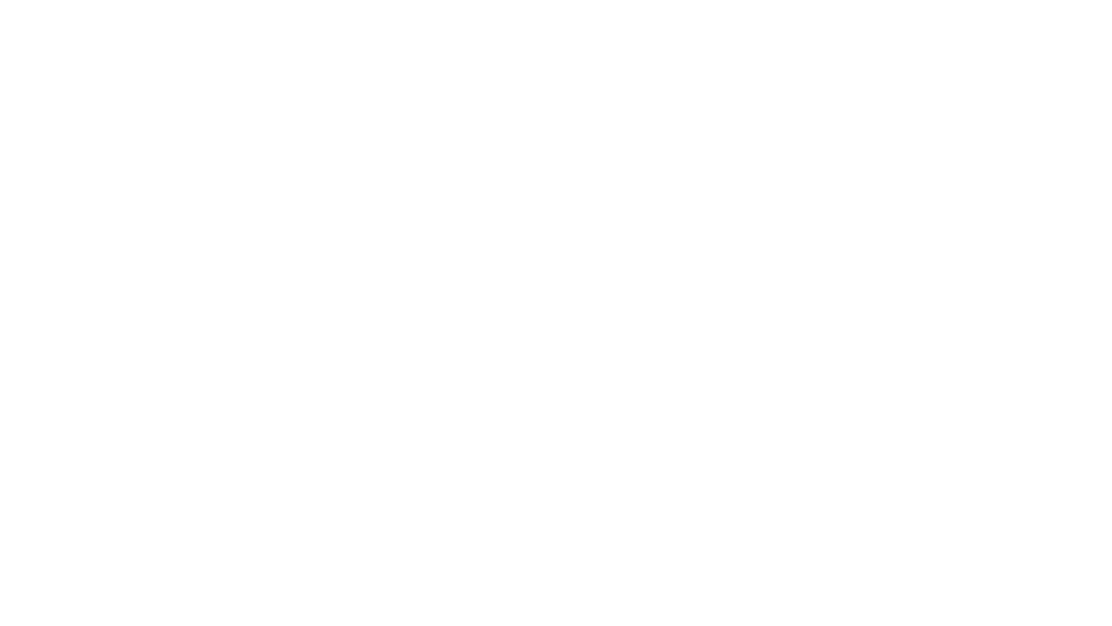Explain the image in a detailed and thorough manner.

The image features a decorative graphic that complements the theme of the event featured on the webpage. It is part of a photo gallery highlighting a celebration for Amber and Bryce, hosted at the Celebration Center in Sedalia, Missouri. The gallery showcases moments captured by Sara Cantrell Photography, emphasizing the joyful atmosphere of the occasion. This design element enhances the overall presentation by visually representing the festive spirit of the celebration.